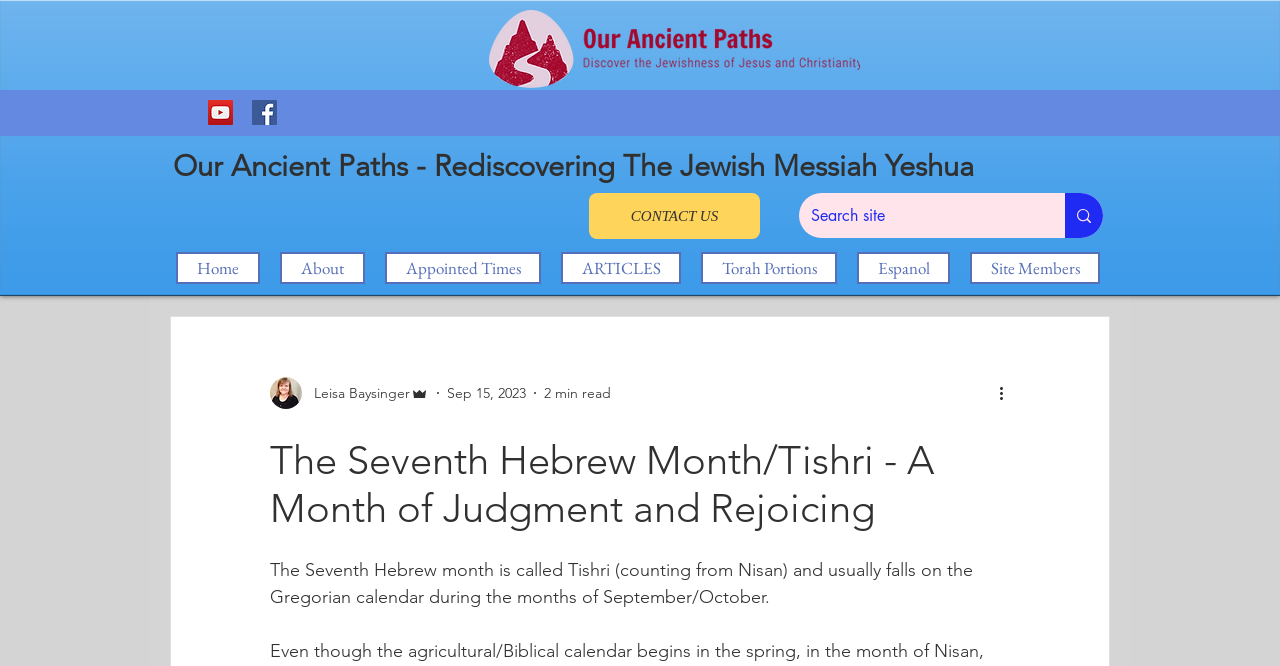What is the name of the author of the article on this page?
Using the image, give a concise answer in the form of a single word or short phrase.

Leisa Baysinger